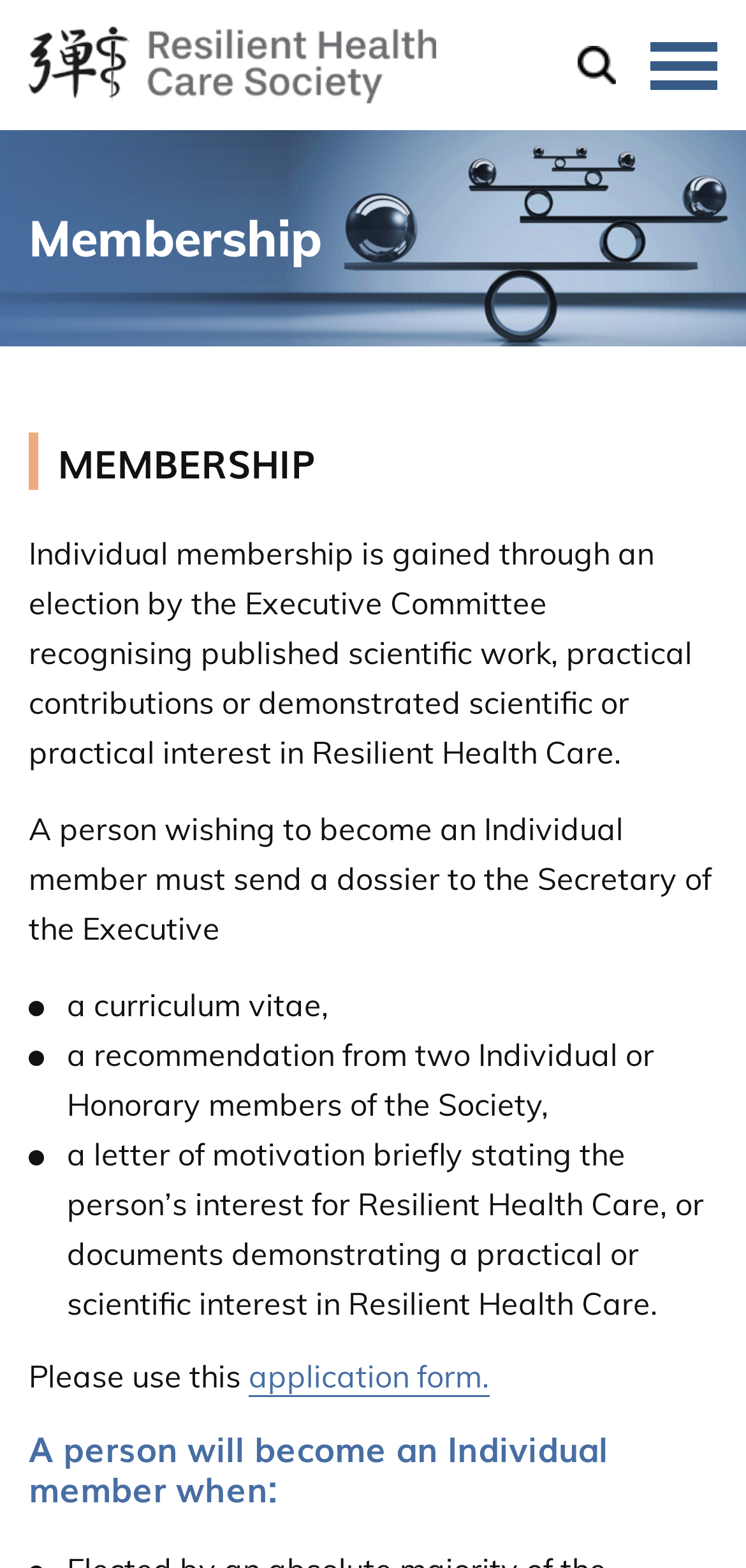Give a short answer to this question using one word or a phrase:
What is required to become an Individual member?

Election by Executive Committee